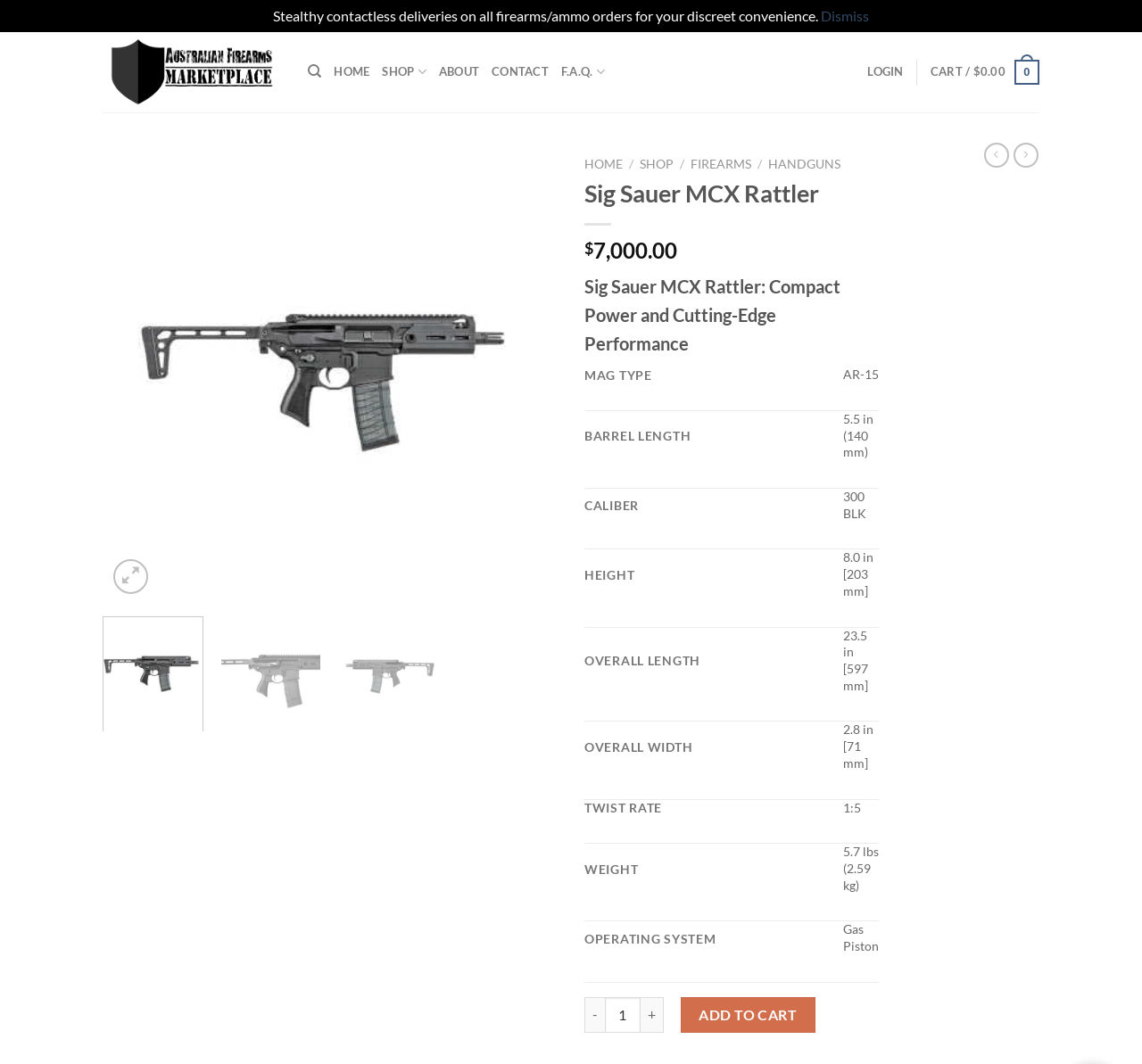Please identify the bounding box coordinates of the element I need to click to follow this instruction: "View product details".

[0.09, 0.343, 0.488, 0.358]